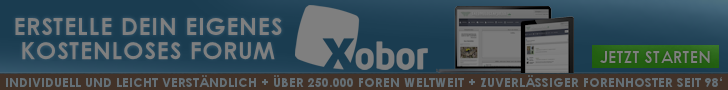How many forums are supported by Xobor worldwide?
Look at the image and answer the question with a single word or phrase.

over 250,000